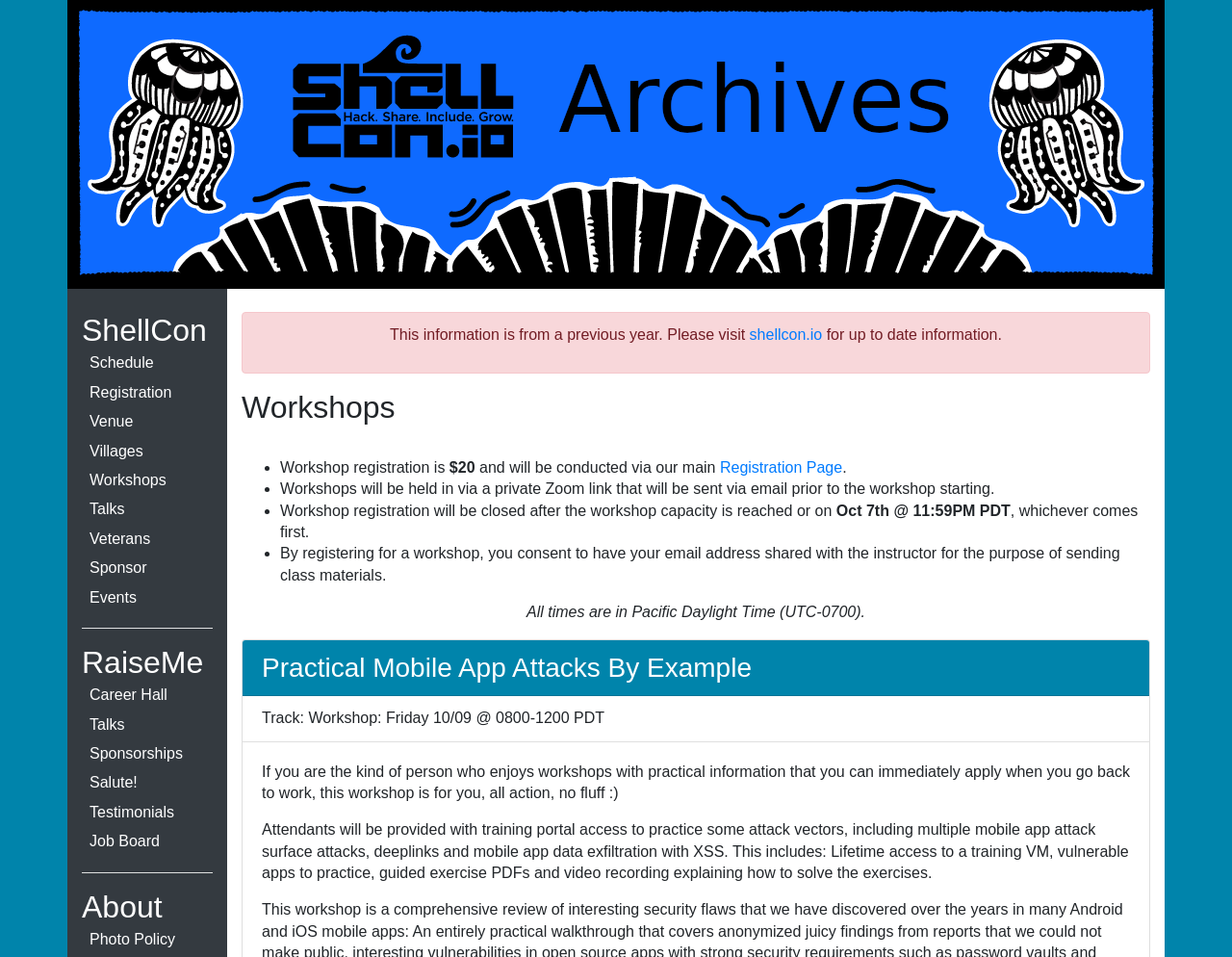Please give the bounding box coordinates of the area that should be clicked to fulfill the following instruction: "Visit the About page". The coordinates should be in the format of four float numbers from 0 to 1, i.e., [left, top, right, bottom].

[0.066, 0.929, 0.132, 0.965]